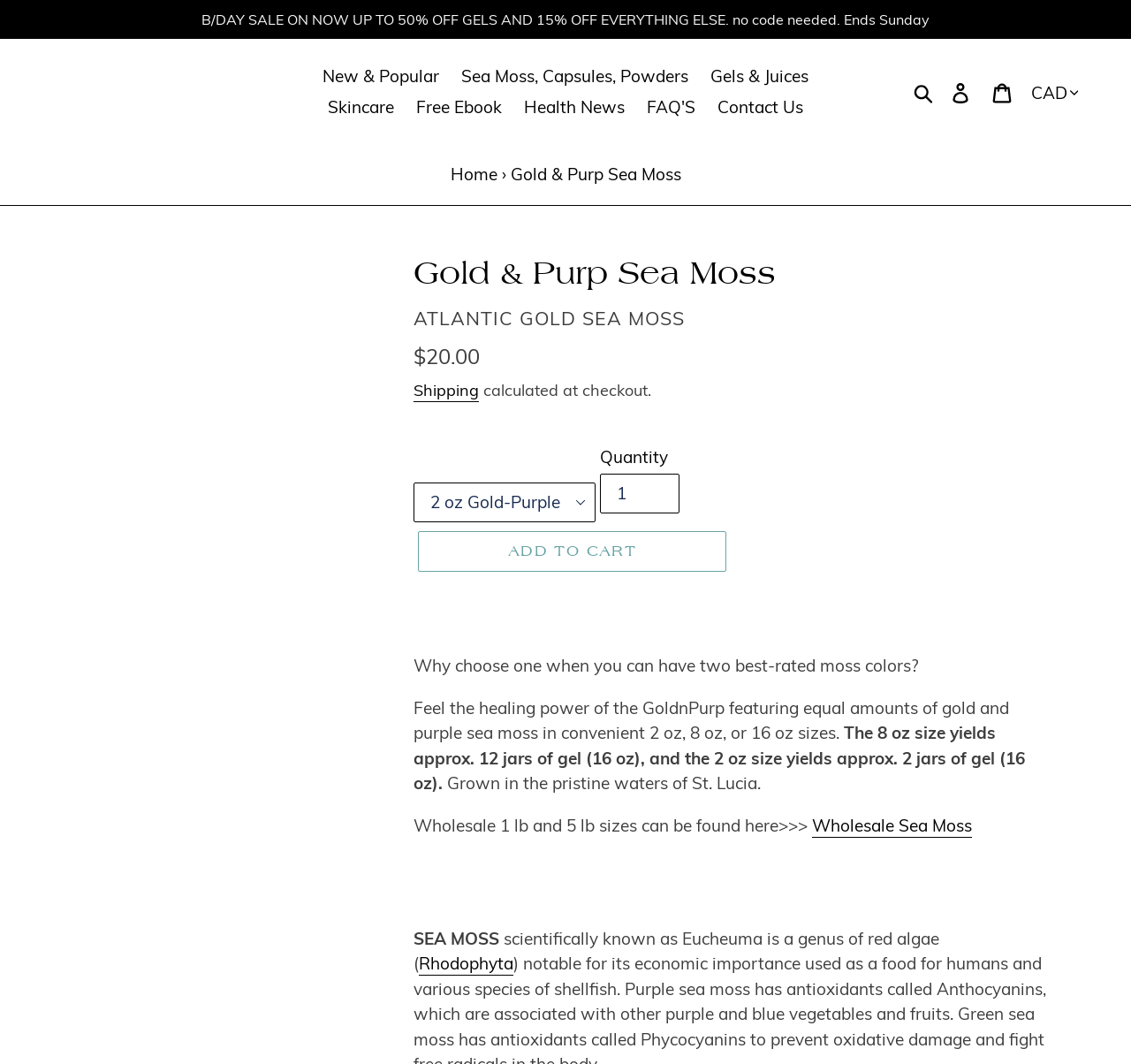Identify the bounding box coordinates of the region that needs to be clicked to carry out this instruction: "Add product to cart". Provide these coordinates as four float numbers ranging from 0 to 1, i.e., [left, top, right, bottom].

[0.37, 0.499, 0.642, 0.537]